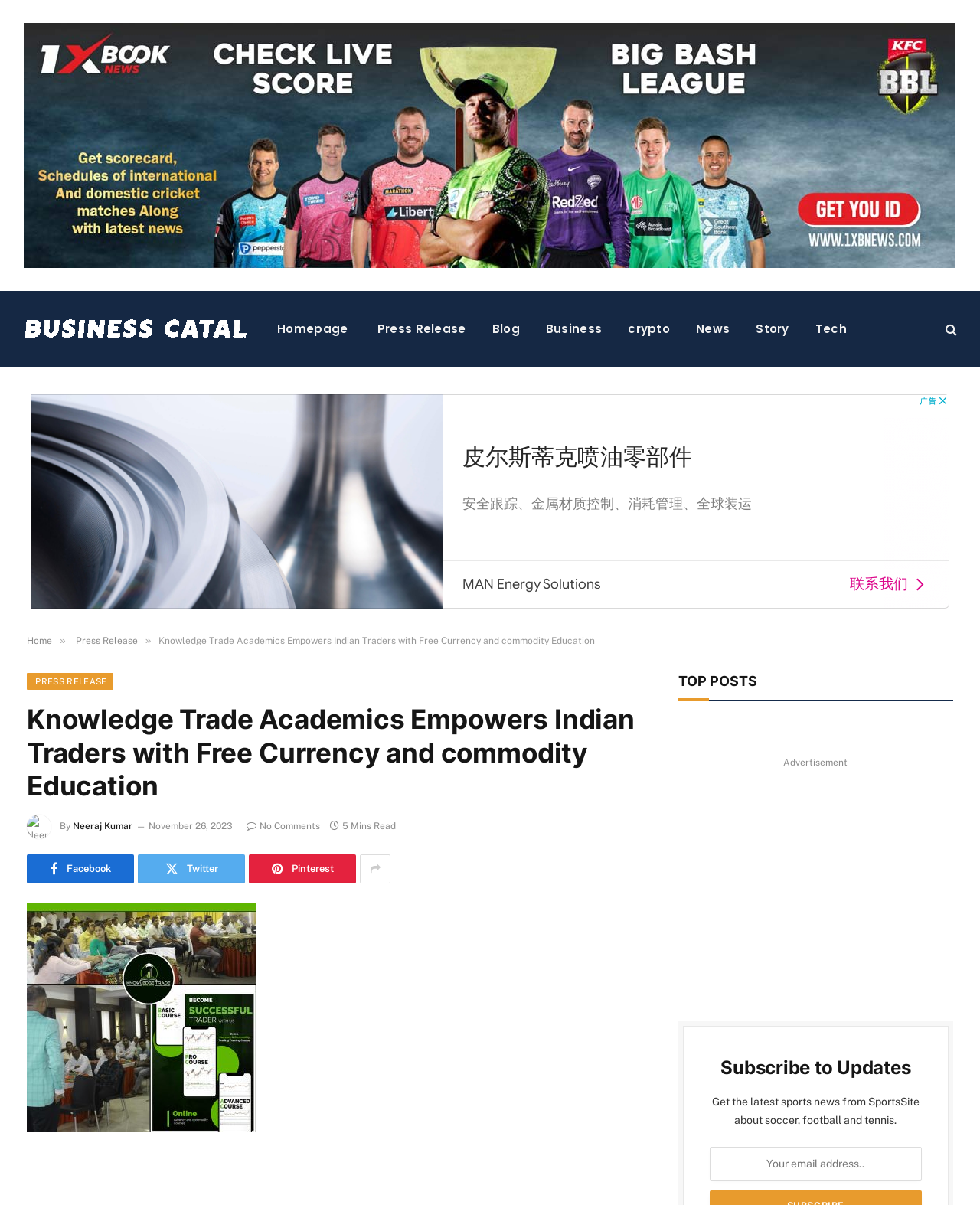What is the purpose of the textbox at the bottom of the page?
Using the image, respond with a single word or phrase.

To enter email address